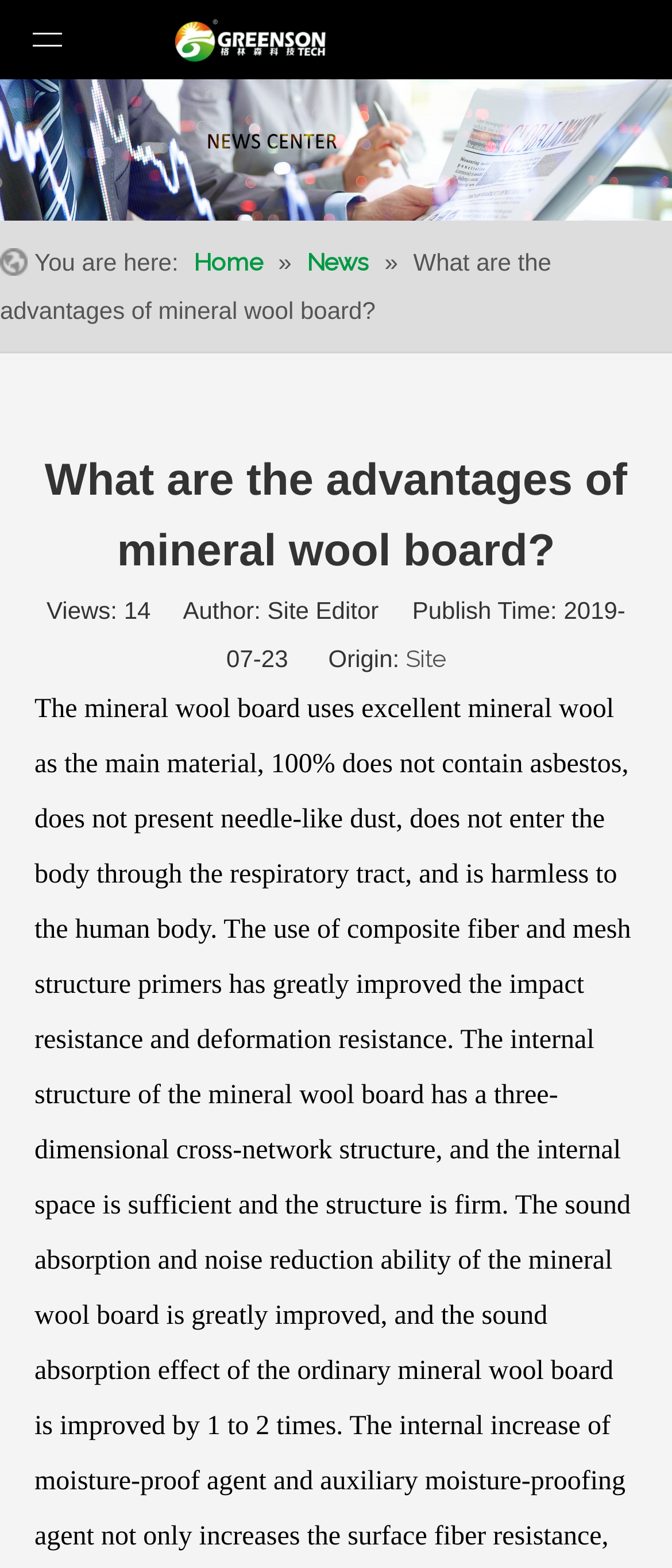How many views does this article have?
Please use the image to provide an in-depth answer to the question.

The view count can be found below the article title, where it says 'Views: 14'.